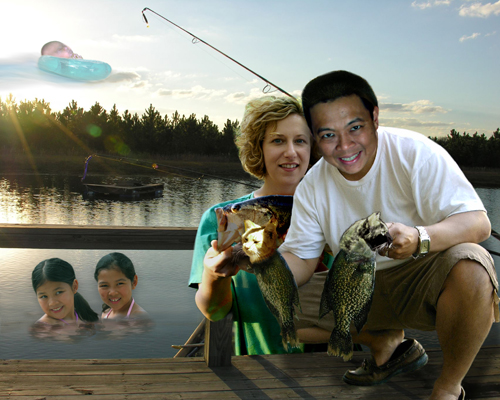Please respond to the question with a concise word or phrase:
What is the atmosphere of the scene?

Warm and serene